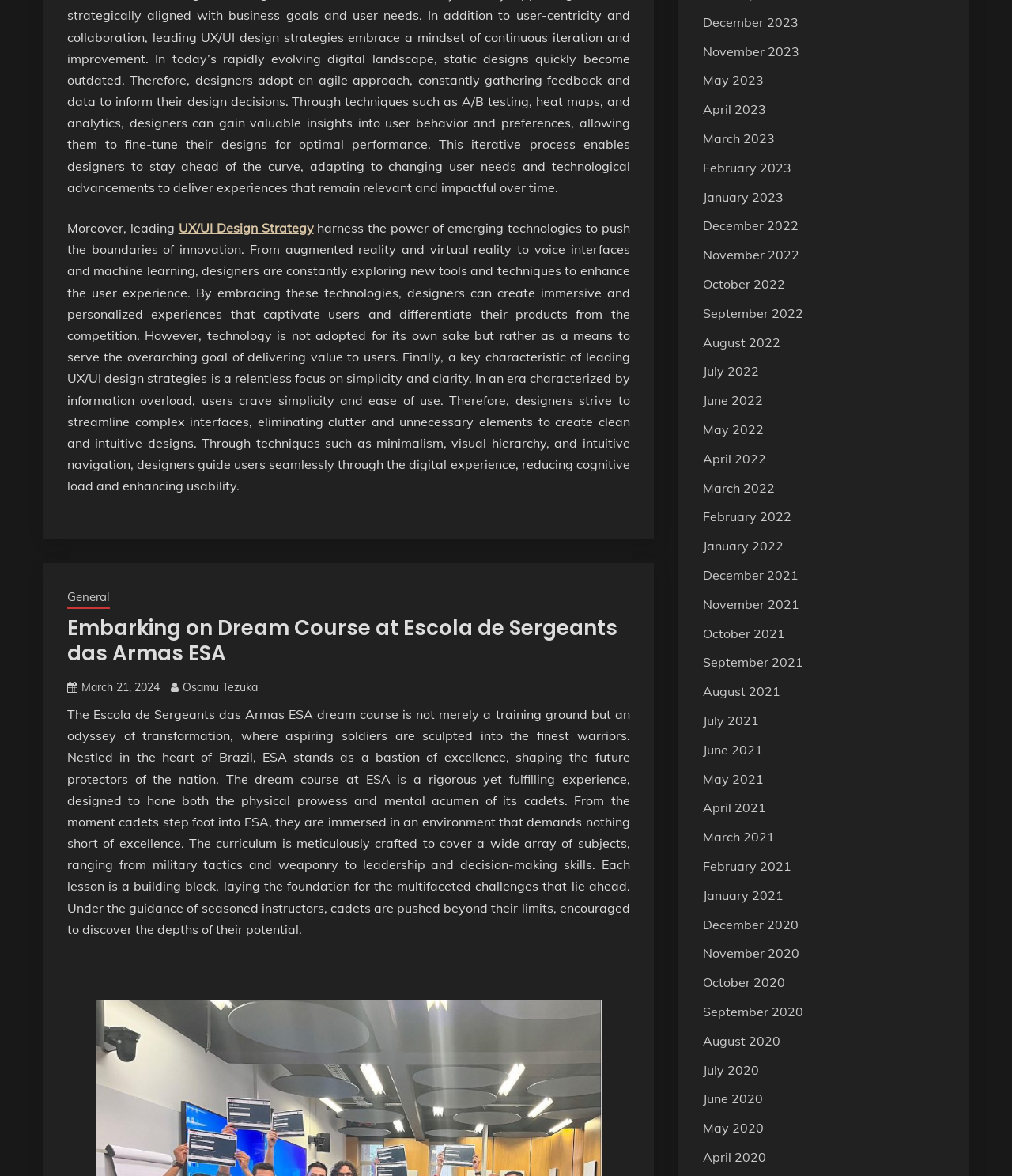Please find and report the bounding box coordinates of the element to click in order to perform the following action: "Explore December 2023". The coordinates should be expressed as four float numbers between 0 and 1, in the format [left, top, right, bottom].

[0.694, 0.012, 0.789, 0.025]